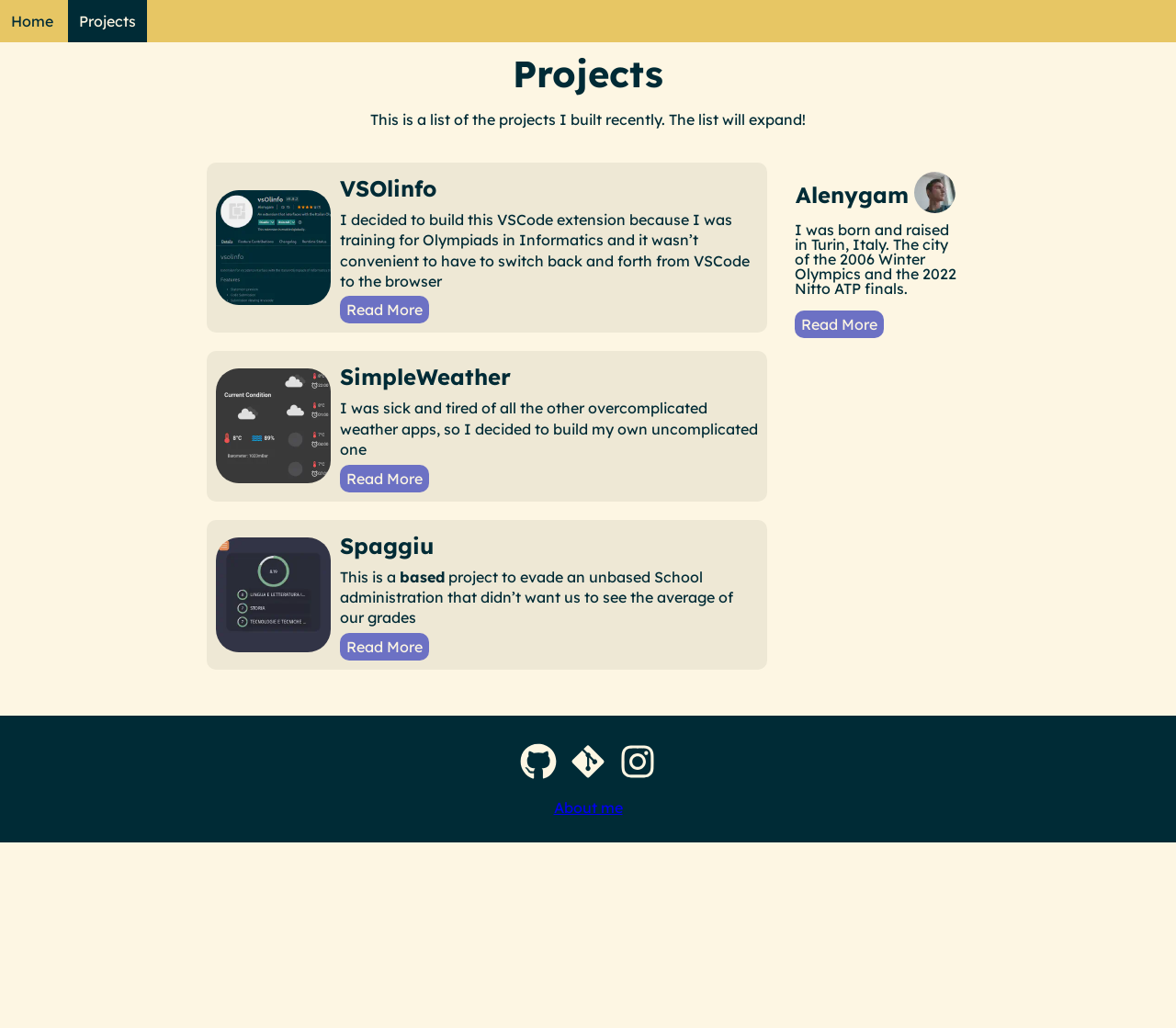Identify the bounding box coordinates of the element to click to follow this instruction: 'learn more about VSOlinfo'. Ensure the coordinates are four float values between 0 and 1, provided as [left, top, right, bottom].

[0.289, 0.288, 0.365, 0.315]